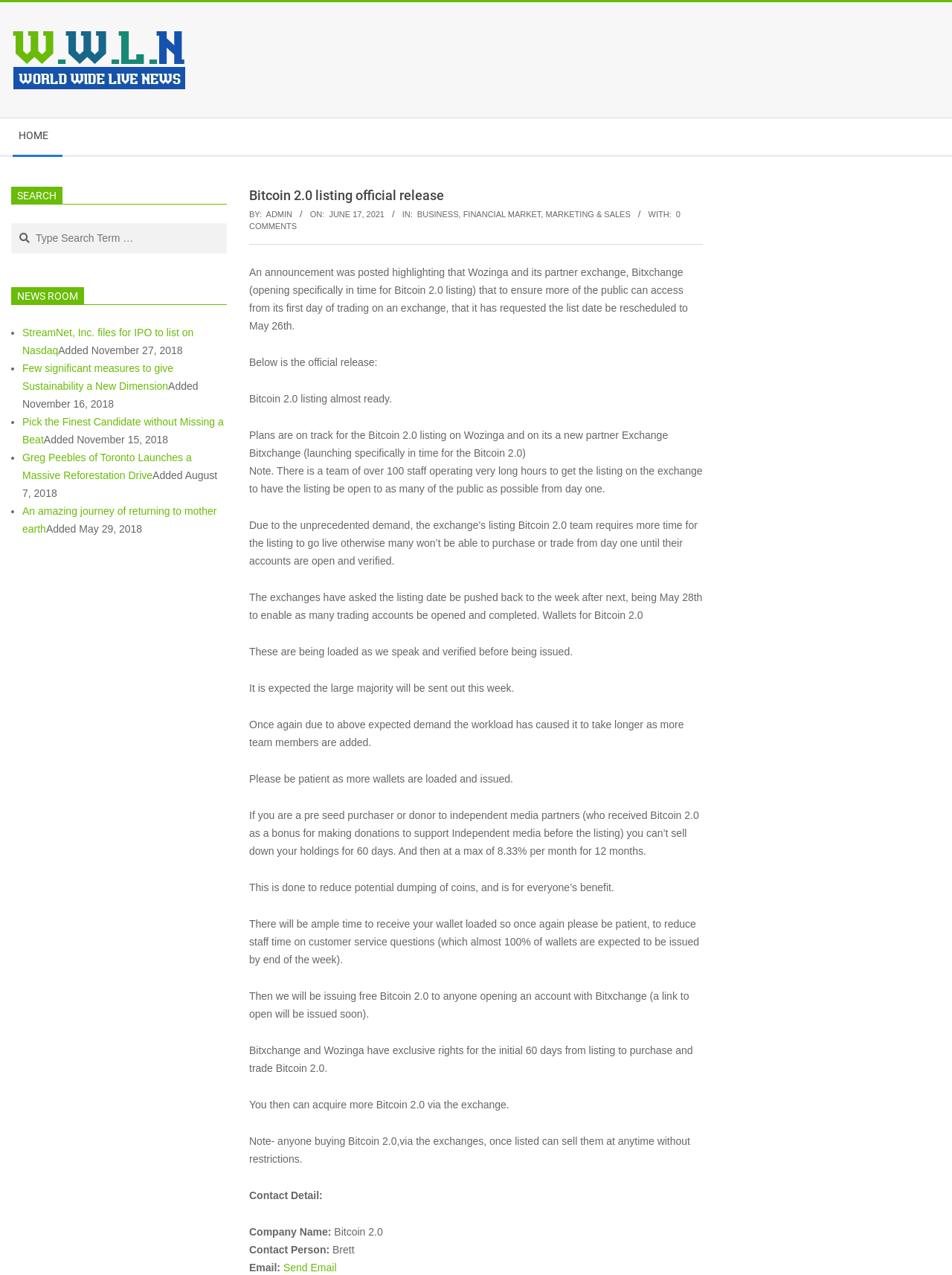Locate the bounding box coordinates of the UI element described by: "Marketing & Sales". The bounding box coordinates should consist of four float numbers between 0 and 1, i.e., [left, top, right, bottom].

[0.573, 0.165, 0.662, 0.172]